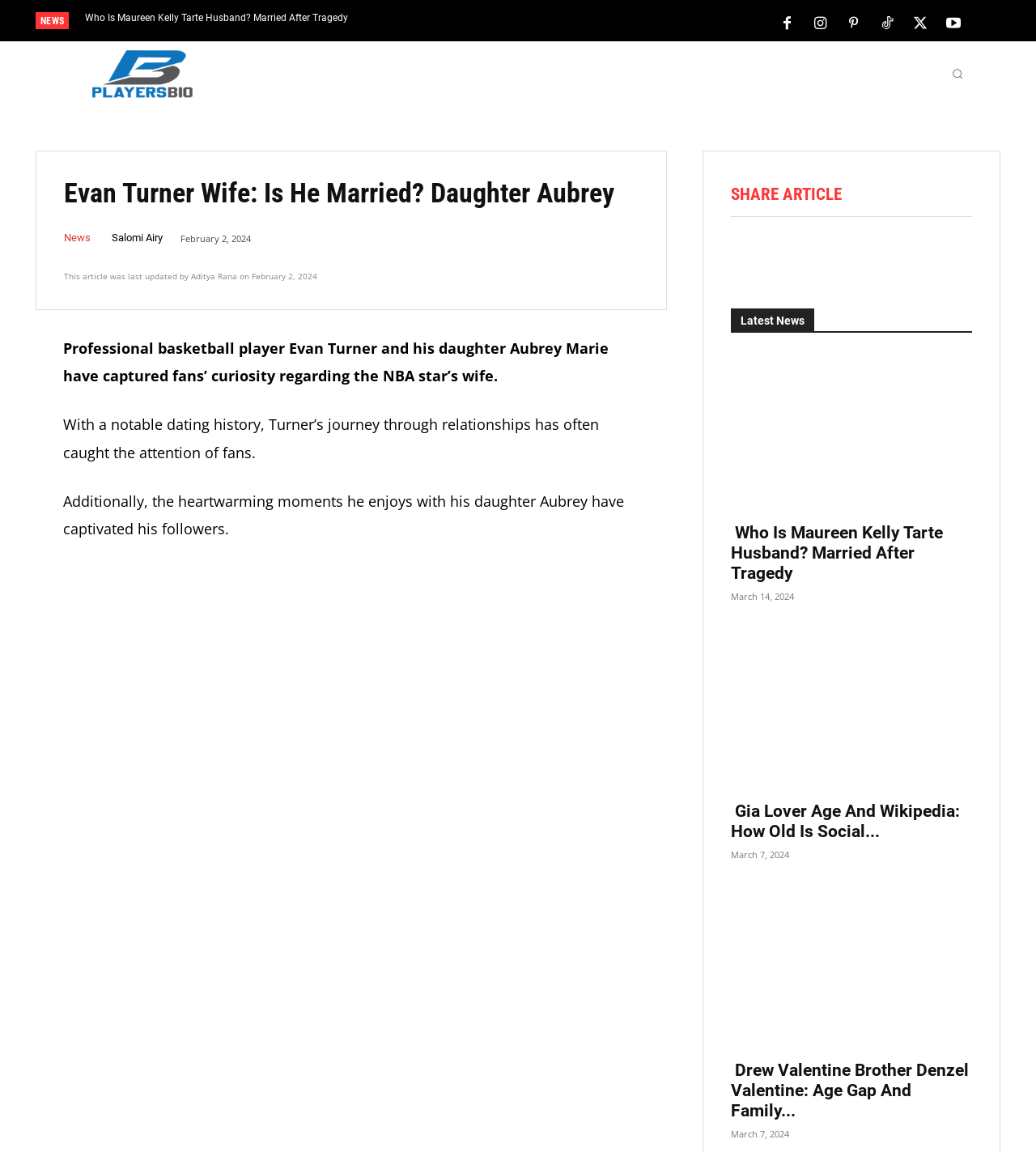Determine the bounding box for the described HTML element: "Players BioPlayers Your Way". Ensure the coordinates are four float numbers between 0 and 1 in the format [left, top, right, bottom].

[0.059, 0.04, 0.216, 0.088]